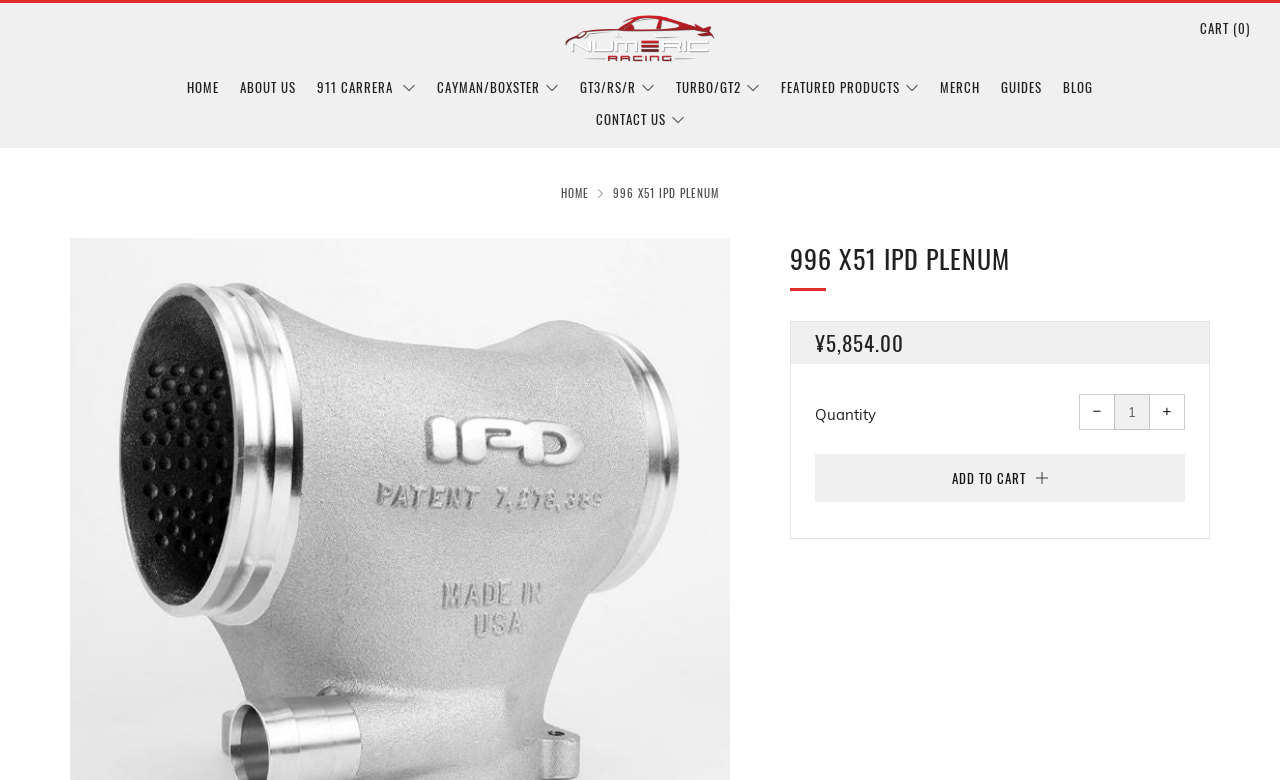What is the regular price of the product?
Refer to the image and give a detailed response to the question.

The regular price of the product can be found in the heading element, which is 'REGULAR PRICE ¥5,854.00'. This is the original price of the product before any discounts or promotions.